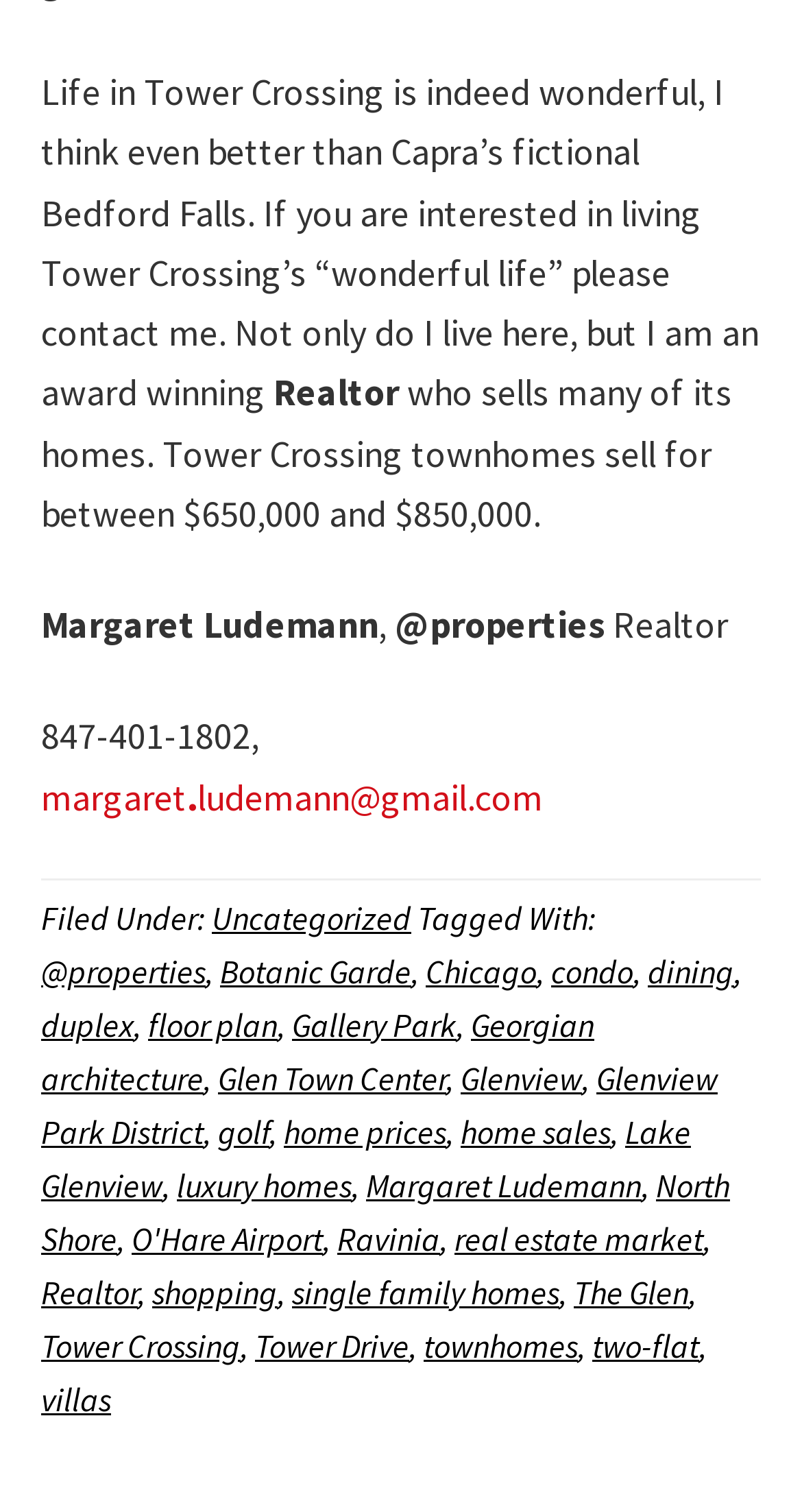Please identify the bounding box coordinates of the region to click in order to complete the given instruction: "Explore real estate market". The coordinates should be four float numbers between 0 and 1, i.e., [left, top, right, bottom].

[0.567, 0.805, 0.877, 0.833]